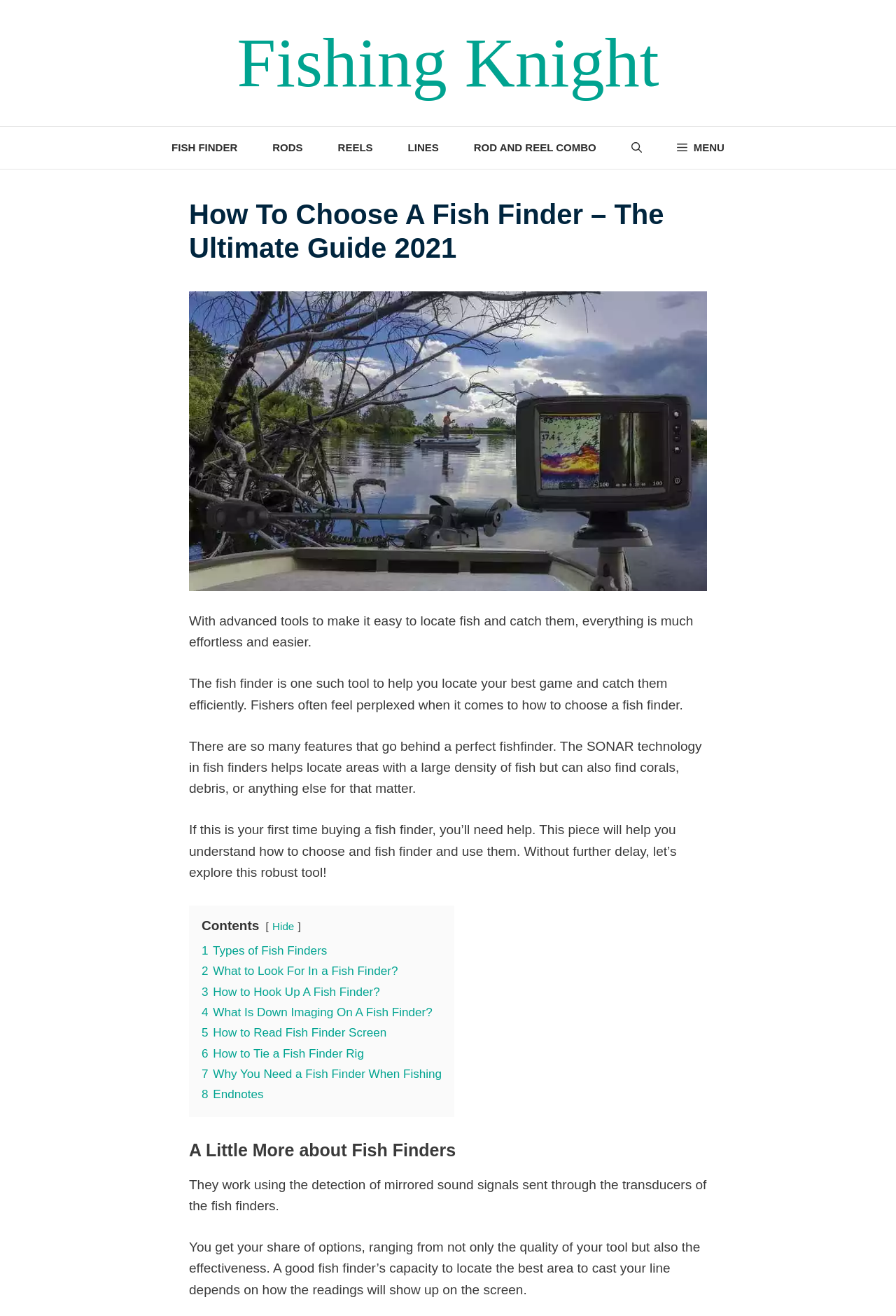How do fish finders work?
Could you please answer the question thoroughly and with as much detail as possible?

According to the webpage, fish finders work by detecting mirrored sound signals sent through the transducers of the fish finders. This technology helps to locate the best area to cast a line.